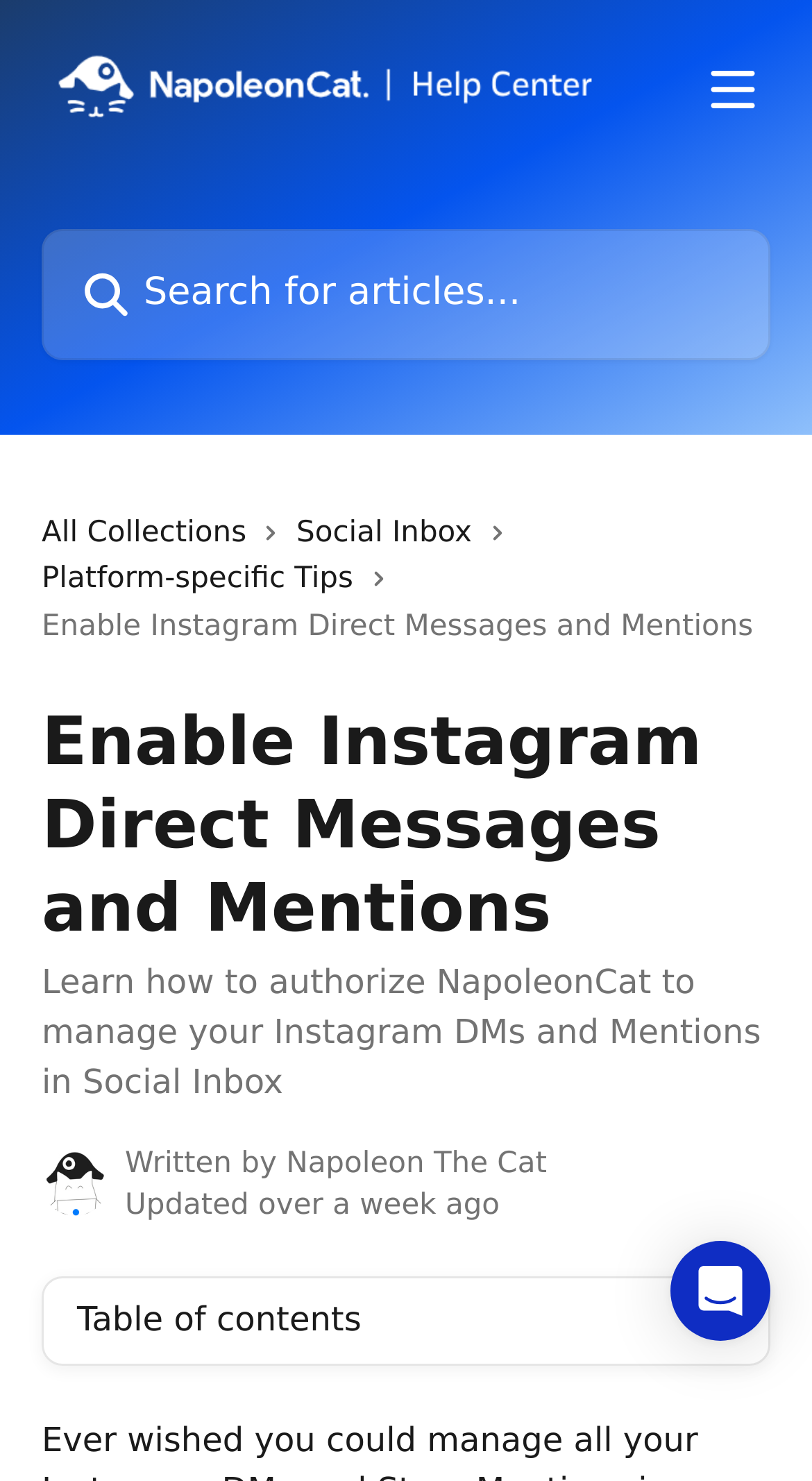What is the main heading displayed on the webpage? Please provide the text.

Enable Instagram DMs and mentions